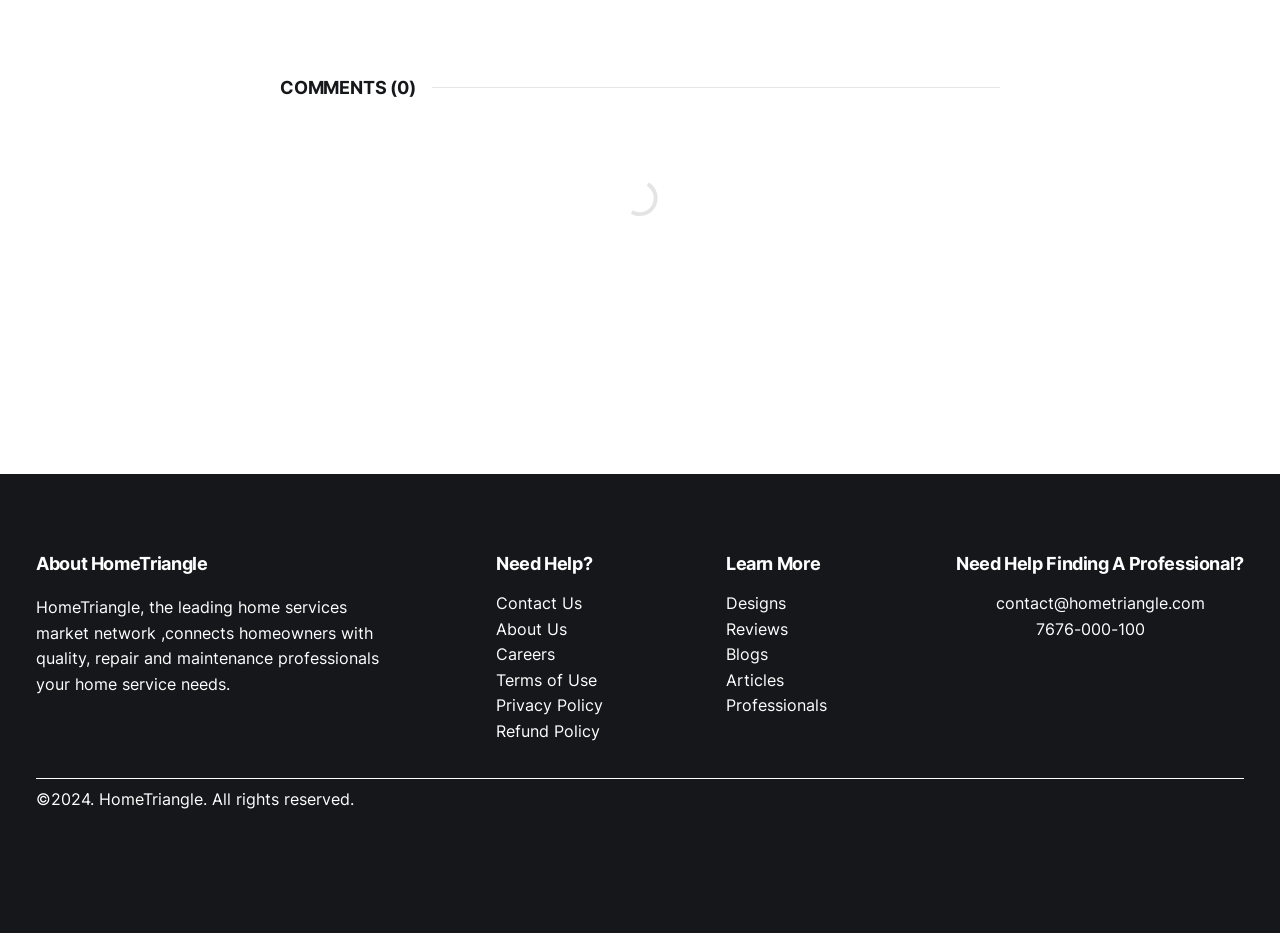Please indicate the bounding box coordinates of the element's region to be clicked to achieve the instruction: "Read about terms of use". Provide the coordinates as four float numbers between 0 and 1, i.e., [left, top, right, bottom].

[0.387, 0.718, 0.466, 0.739]